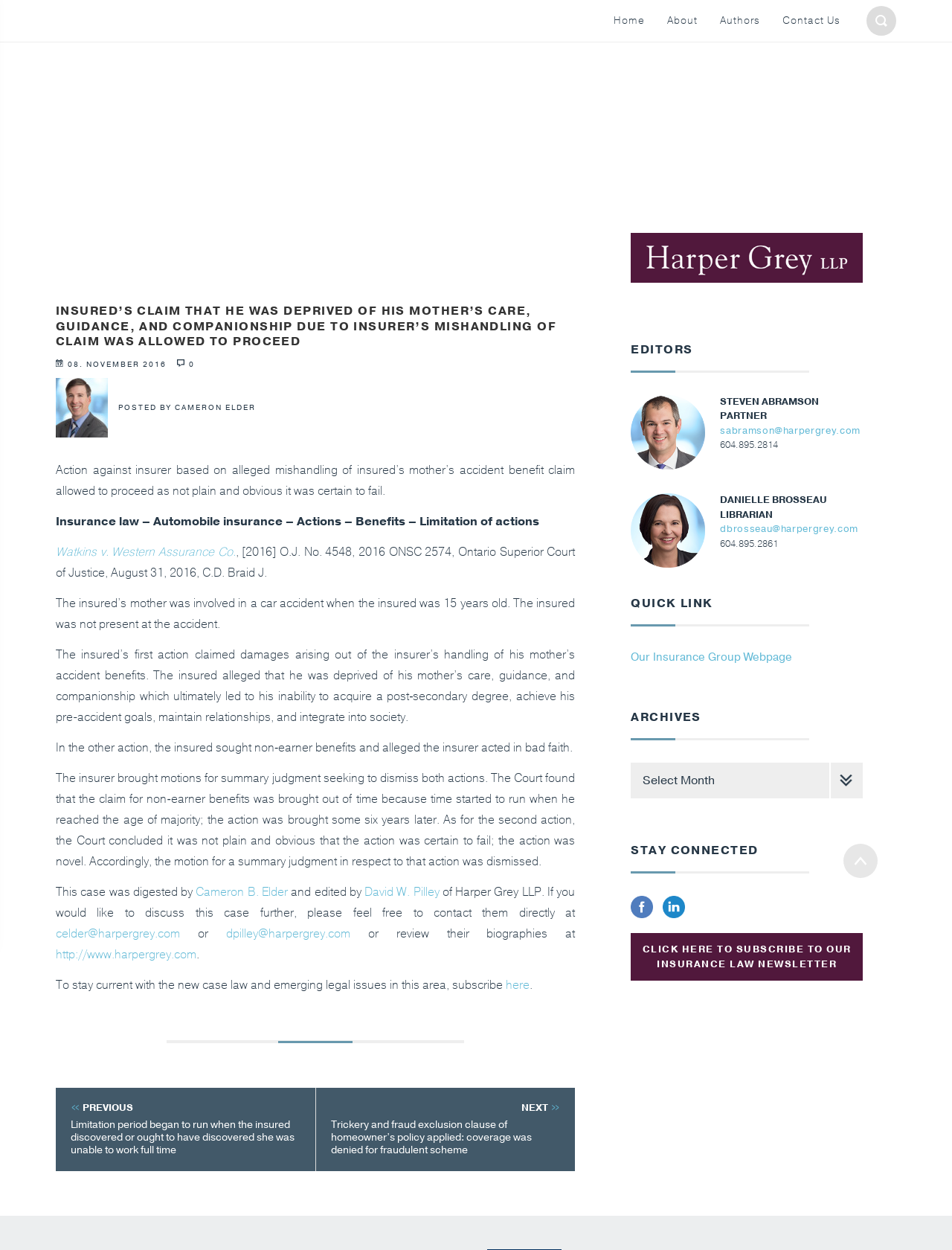Can you pinpoint the bounding box coordinates for the clickable element required for this instruction: "Contact Cameron Elder"? The coordinates should be four float numbers between 0 and 1, i.e., [left, top, right, bottom].

[0.059, 0.741, 0.189, 0.754]